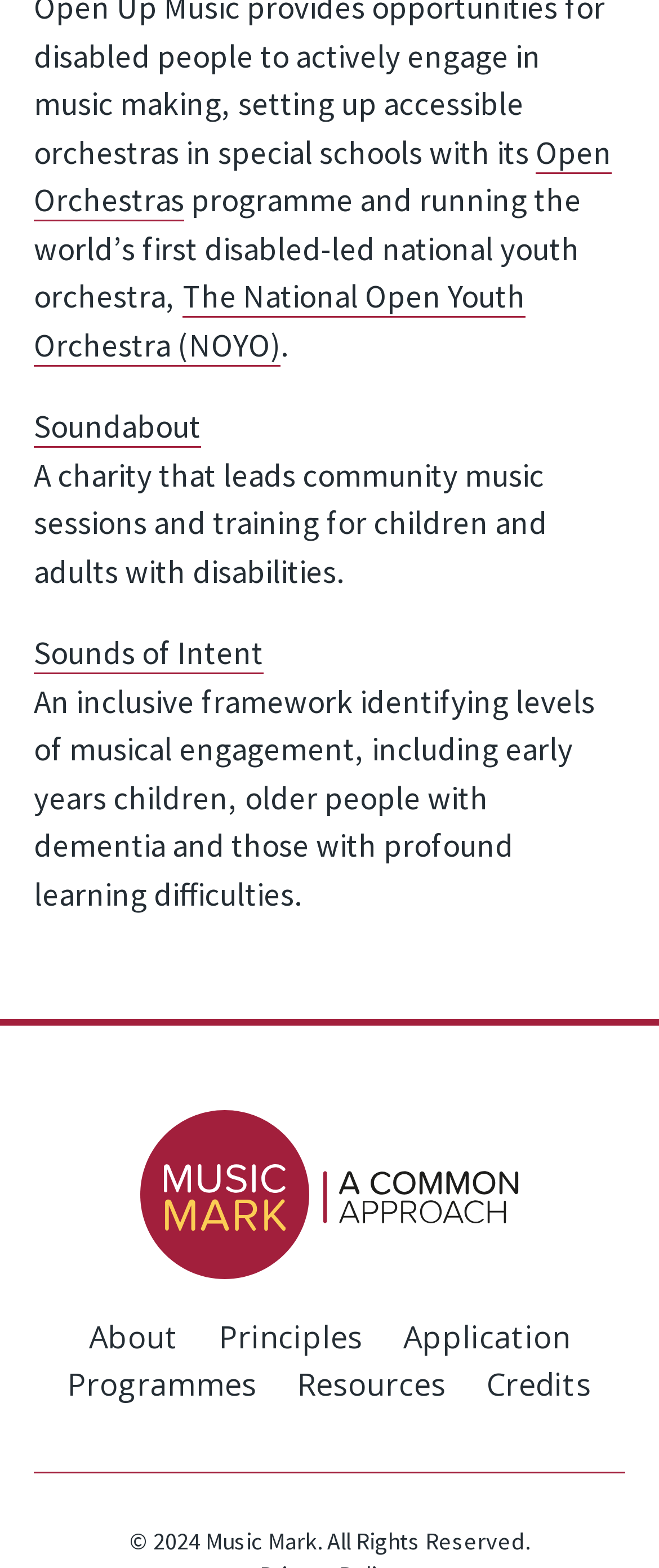Find and specify the bounding box coordinates that correspond to the clickable region for the instruction: "learn about The National Open Youth Orchestra".

[0.051, 0.176, 0.797, 0.234]